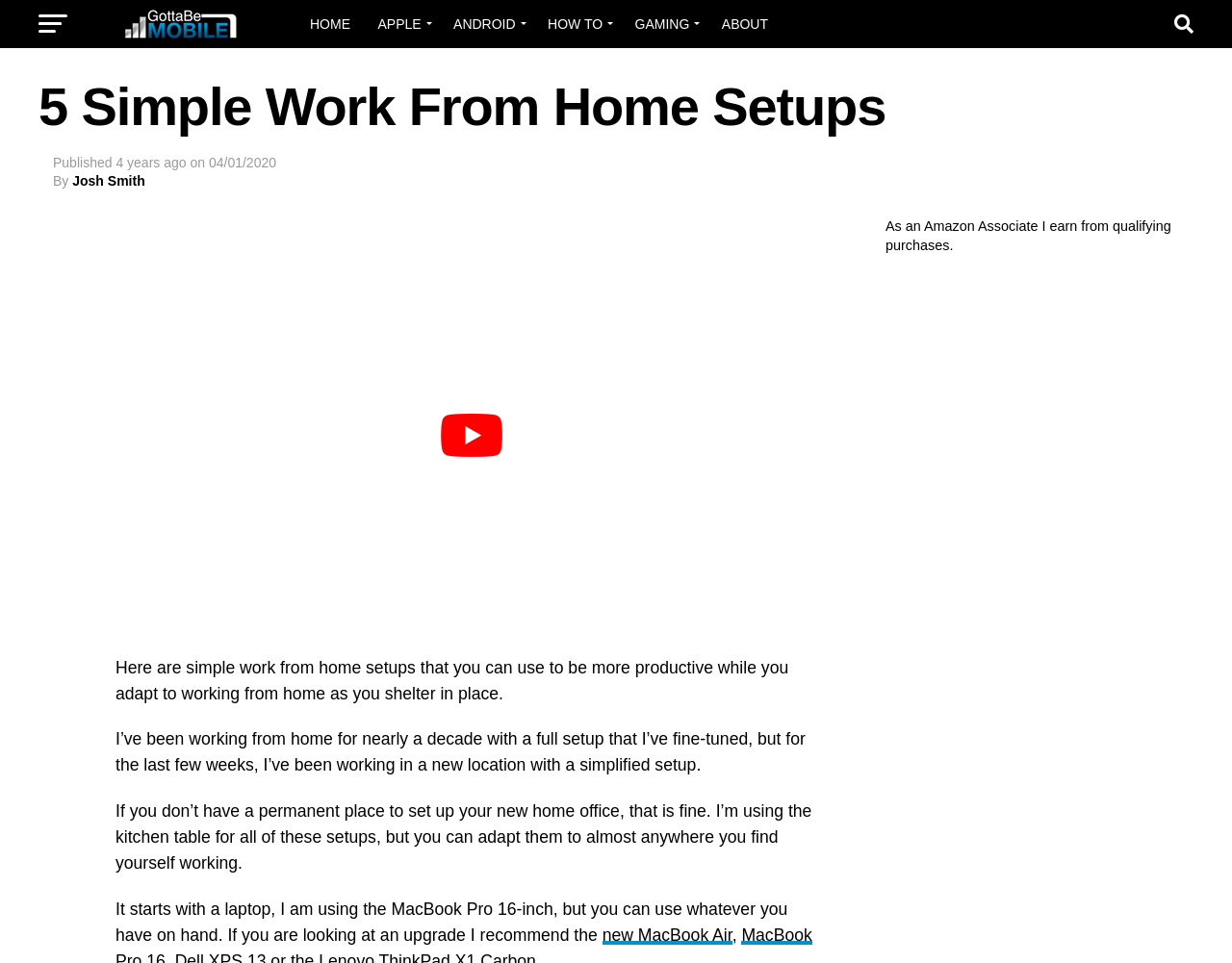Determine the bounding box coordinates for the element that should be clicked to follow this instruction: "Read more about GST on Electricity". The coordinates should be given as four float numbers between 0 and 1, in the format [left, top, right, bottom].

None